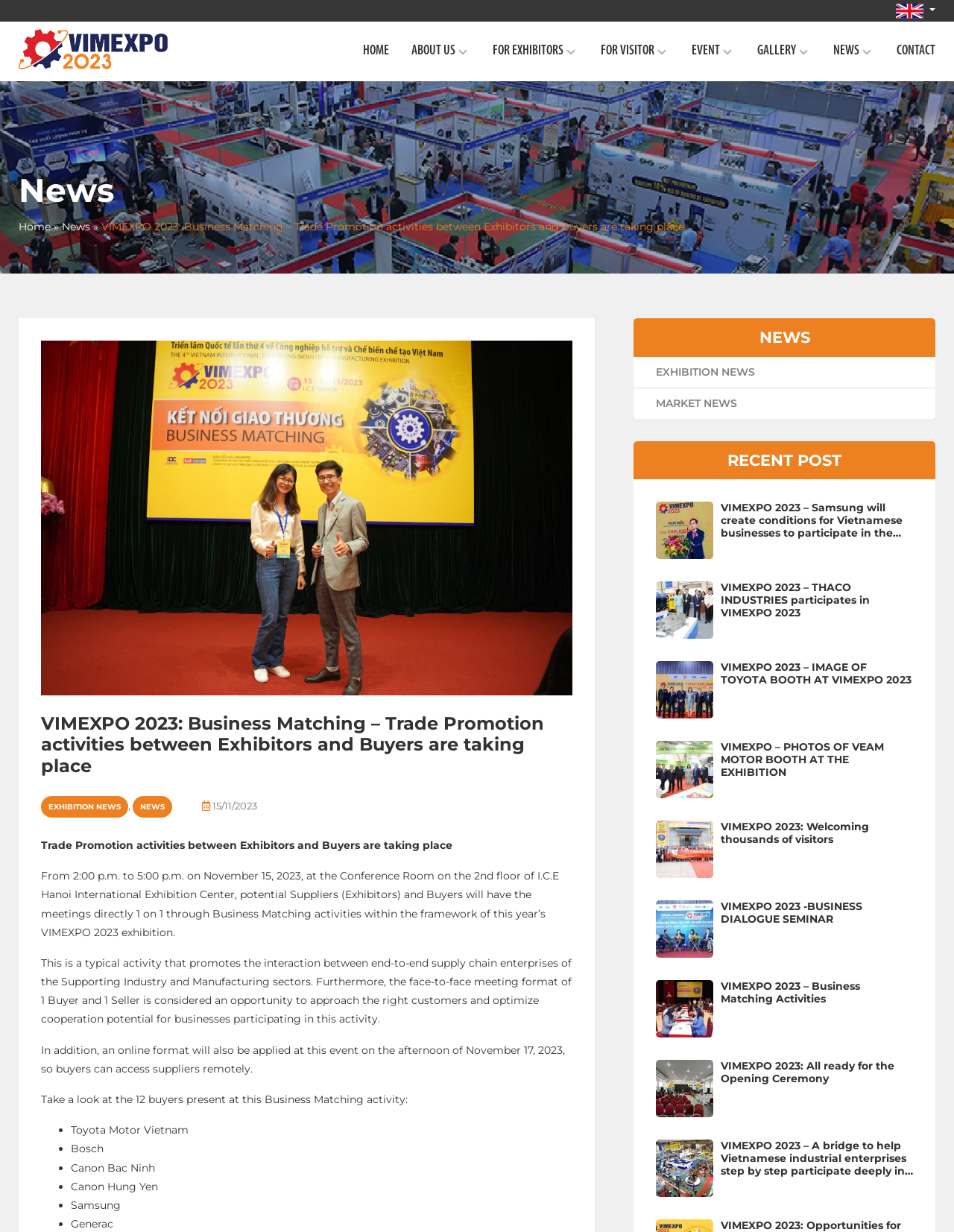What is the event taking place on November 15, 2023?
Please give a detailed and elaborate answer to the question based on the image.

According to the webpage, Trade Promotion activities between Exhibitors and Buyers are taking place on November 15, 2023, at the Conference Room on the 2nd floor of I.C.E Hanoi International Exhibition Center.